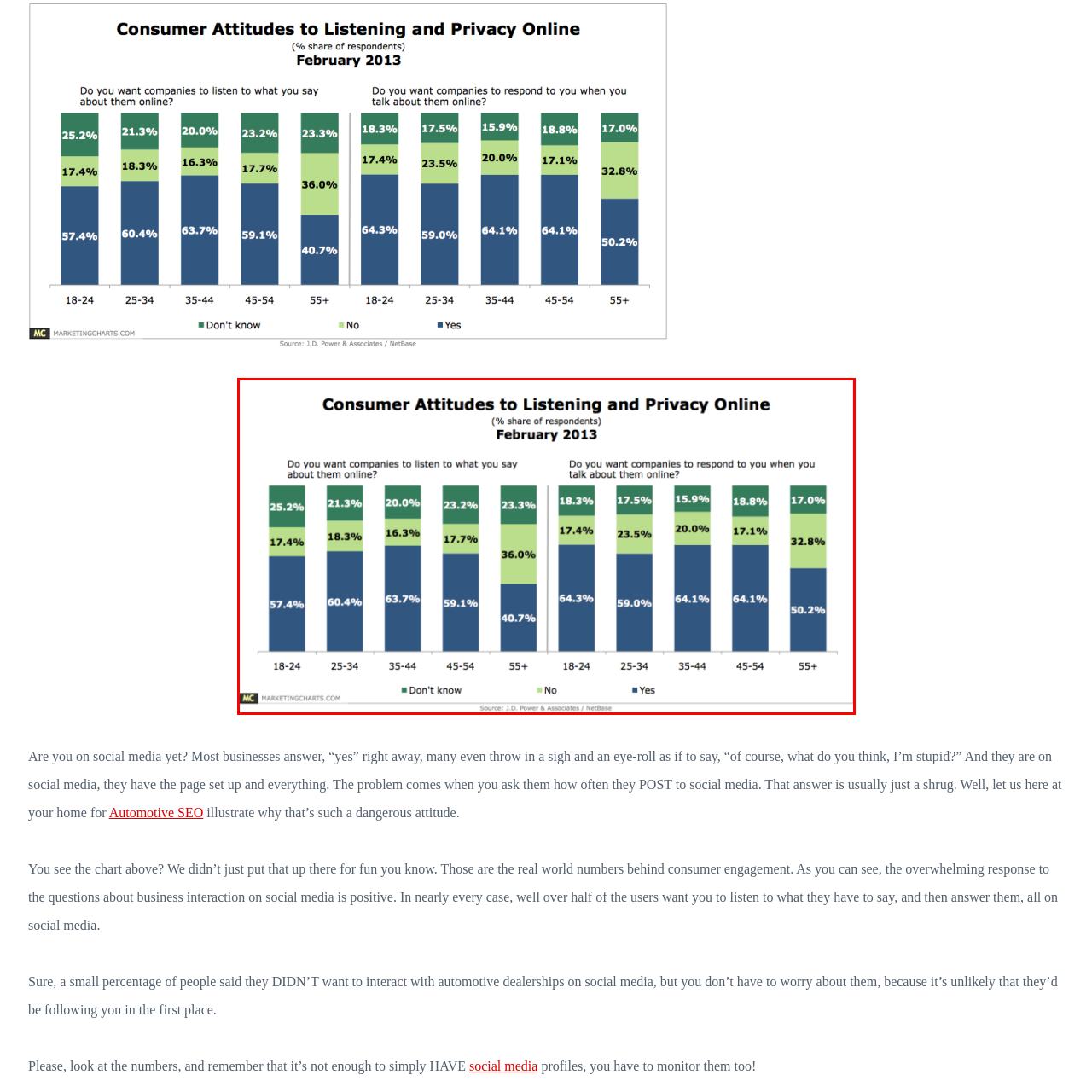What percentage of the 18-24 age group wants companies to respond when they talk about them online?
Look at the image contained within the red bounding box and provide a detailed answer based on the visual details you can infer from it.

According to the graph, nearly 58% of the 18-24 age group answered 'Yes' to the second question, indicating that they want companies to respond when they talk about them online.